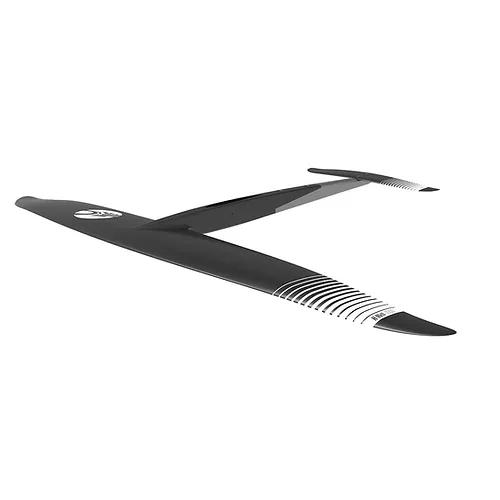Please answer the following question using a single word or phrase: 
What is the color scheme of the Cabrinha Foil Kit?

Black and white